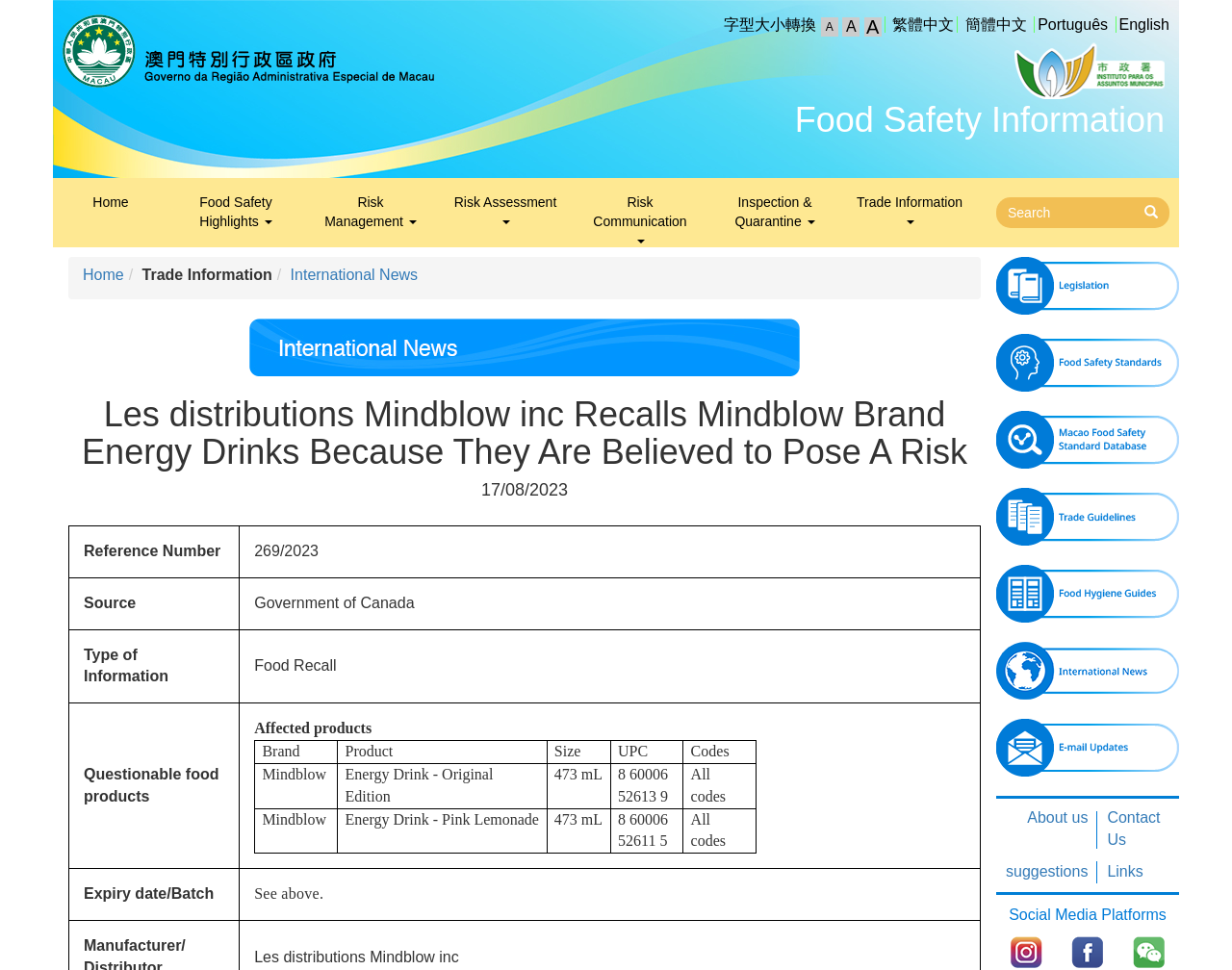Given the element description "alt="International News"" in the screenshot, predict the bounding box coordinates of that UI element.

[0.809, 0.662, 0.957, 0.721]